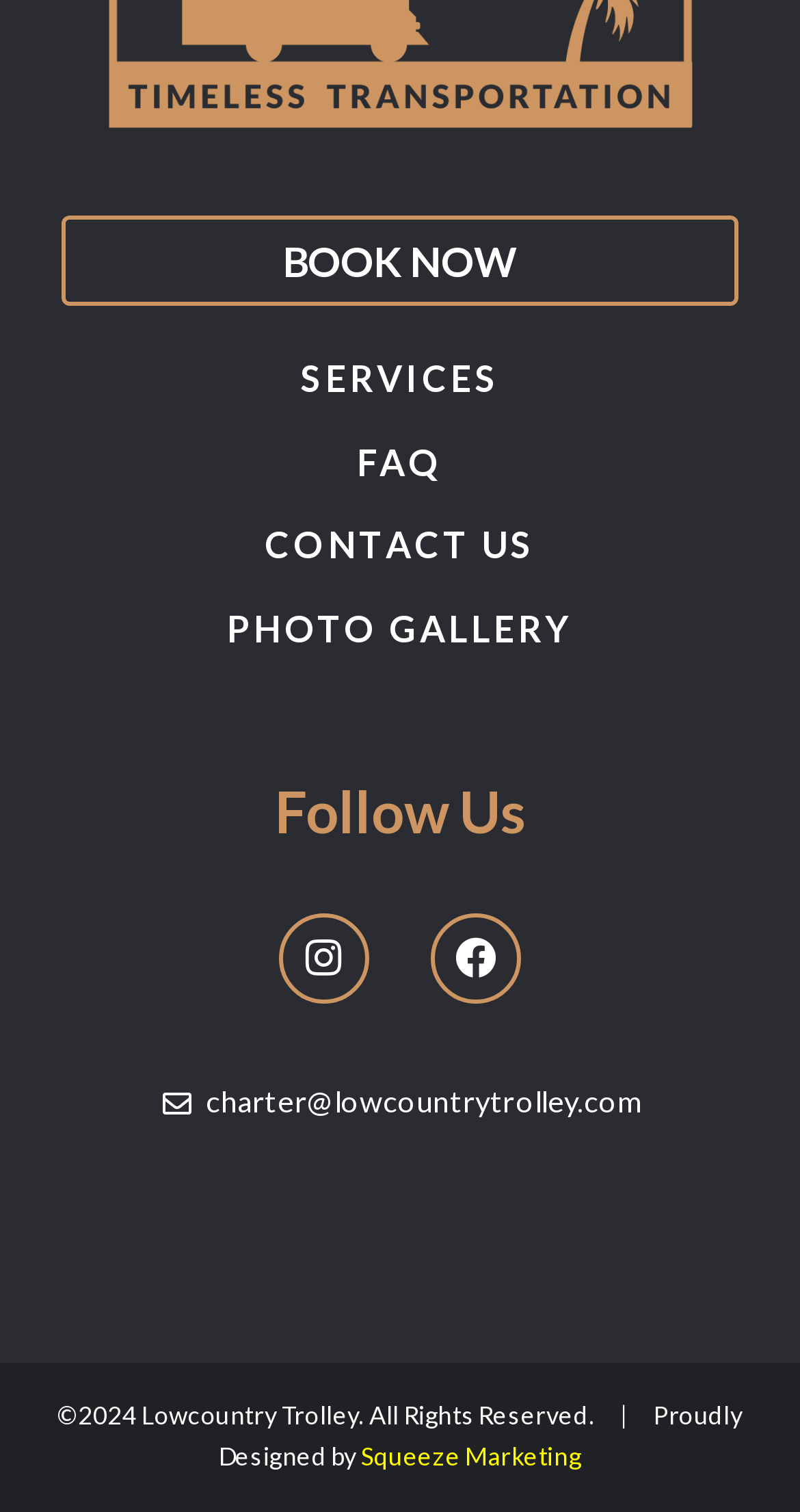Please identify the coordinates of the bounding box for the clickable region that will accomplish this instruction: "Book now".

[0.077, 0.143, 0.923, 0.203]